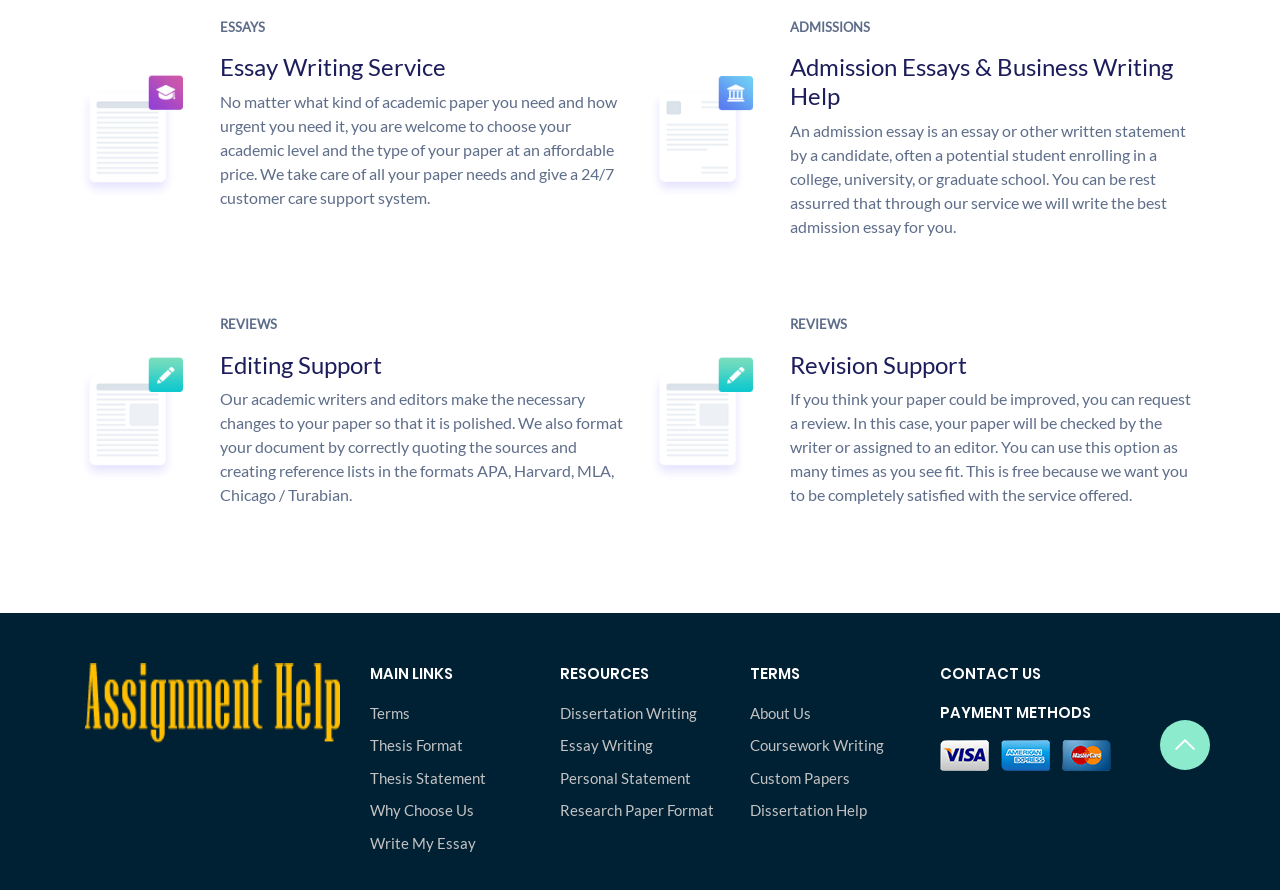Find the bounding box coordinates of the element you need to click on to perform this action: 'Click on the 'Coursework Writing' link'. The coordinates should be represented by four float values between 0 and 1, in the format [left, top, right, bottom].

[0.586, 0.825, 0.711, 0.85]